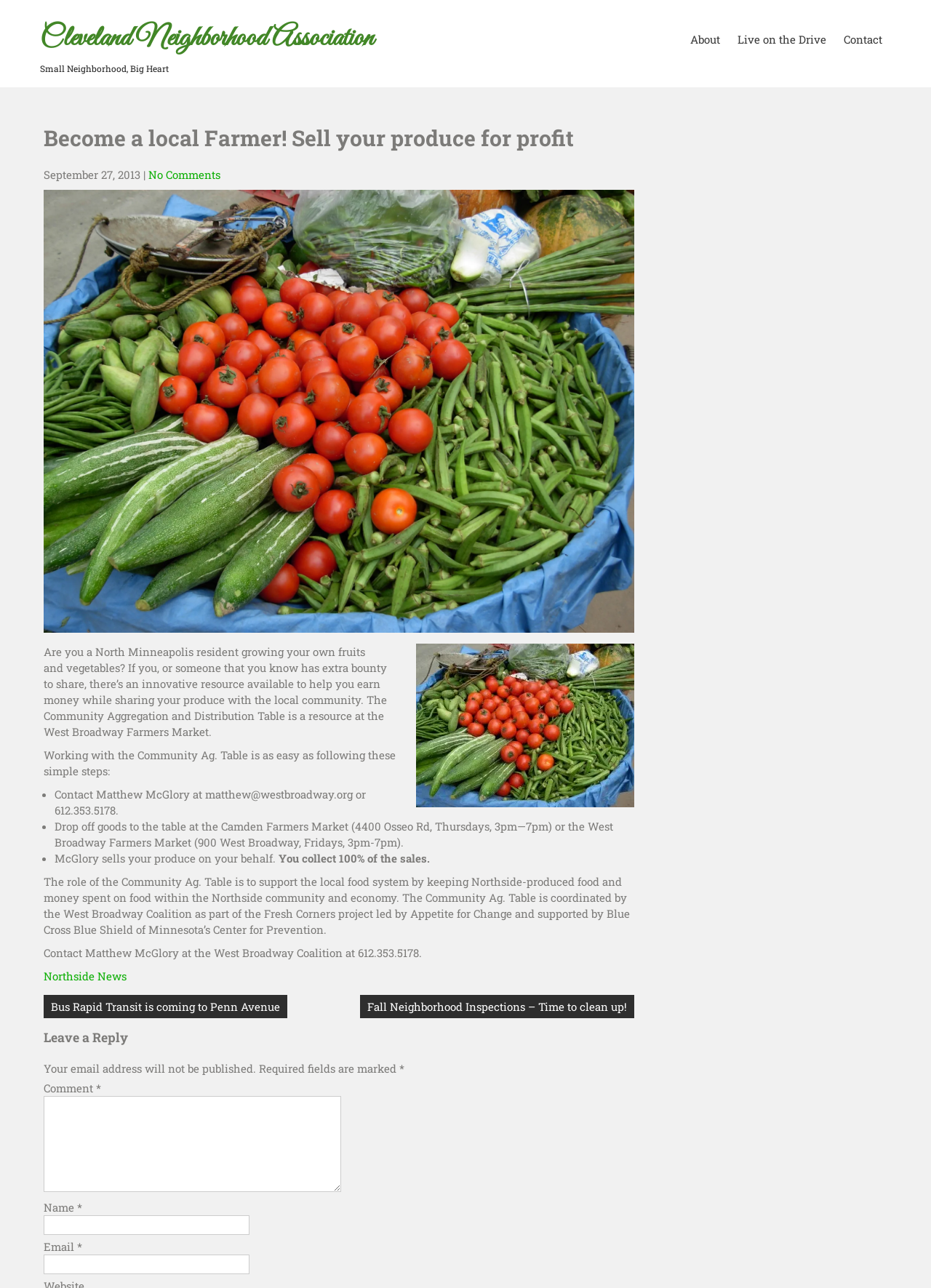Identify and provide the main heading of the webpage.

Cleveland Neighborhood Association